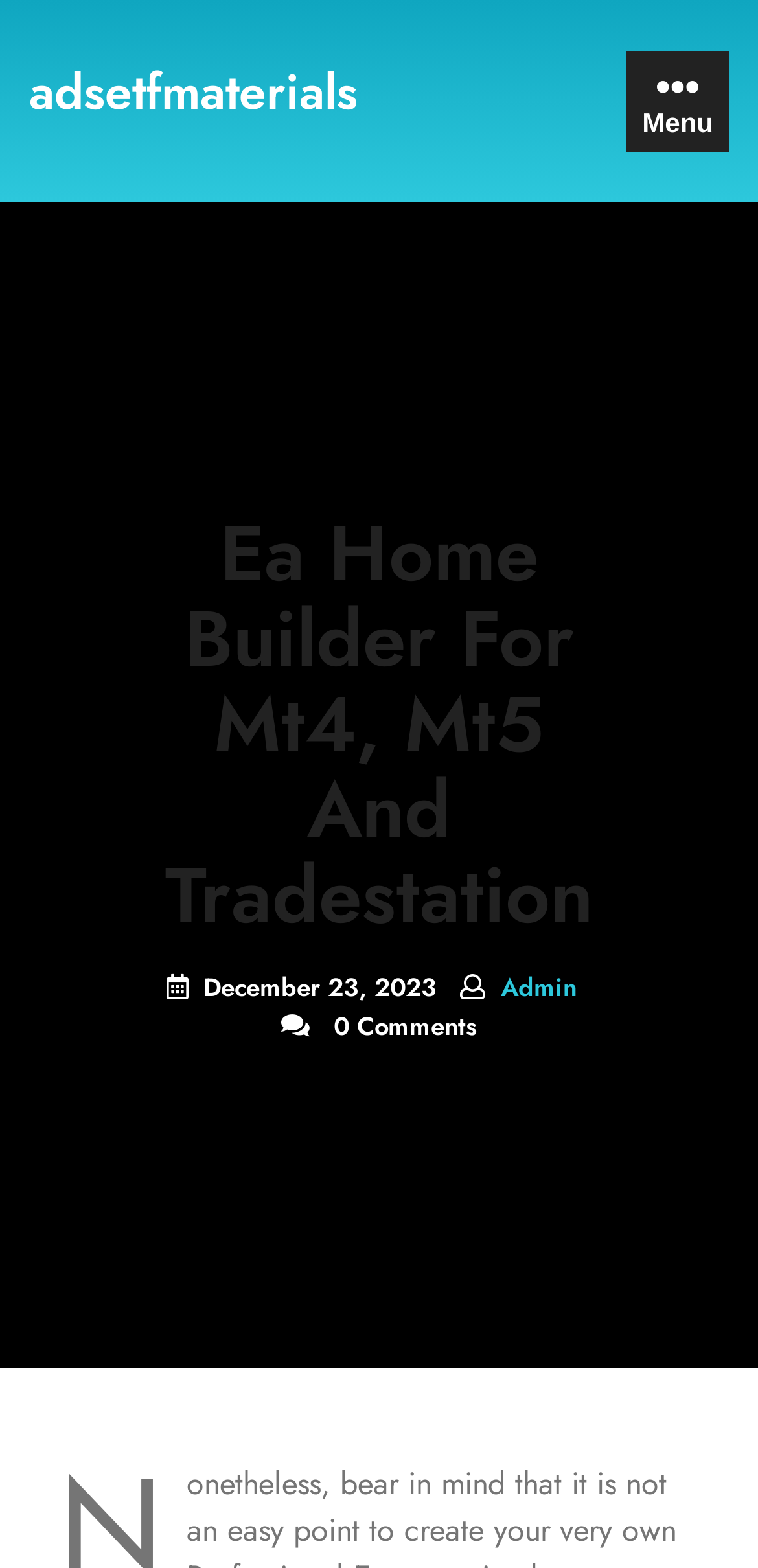Please find the bounding box for the UI component described as follows: "Kayak Hauler".

None